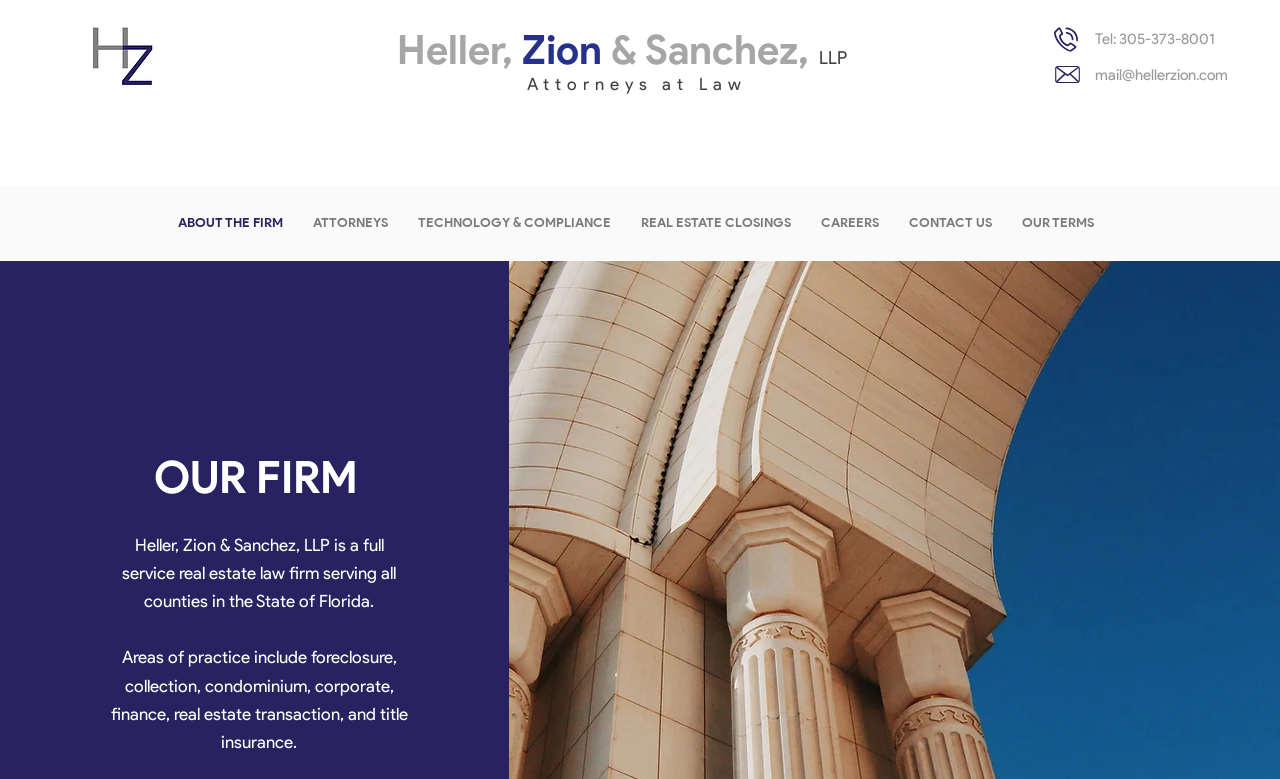Answer the following inquiry with a single word or phrase:
What is the name of the law firm?

Heller, Zion & Sanchez, LLP